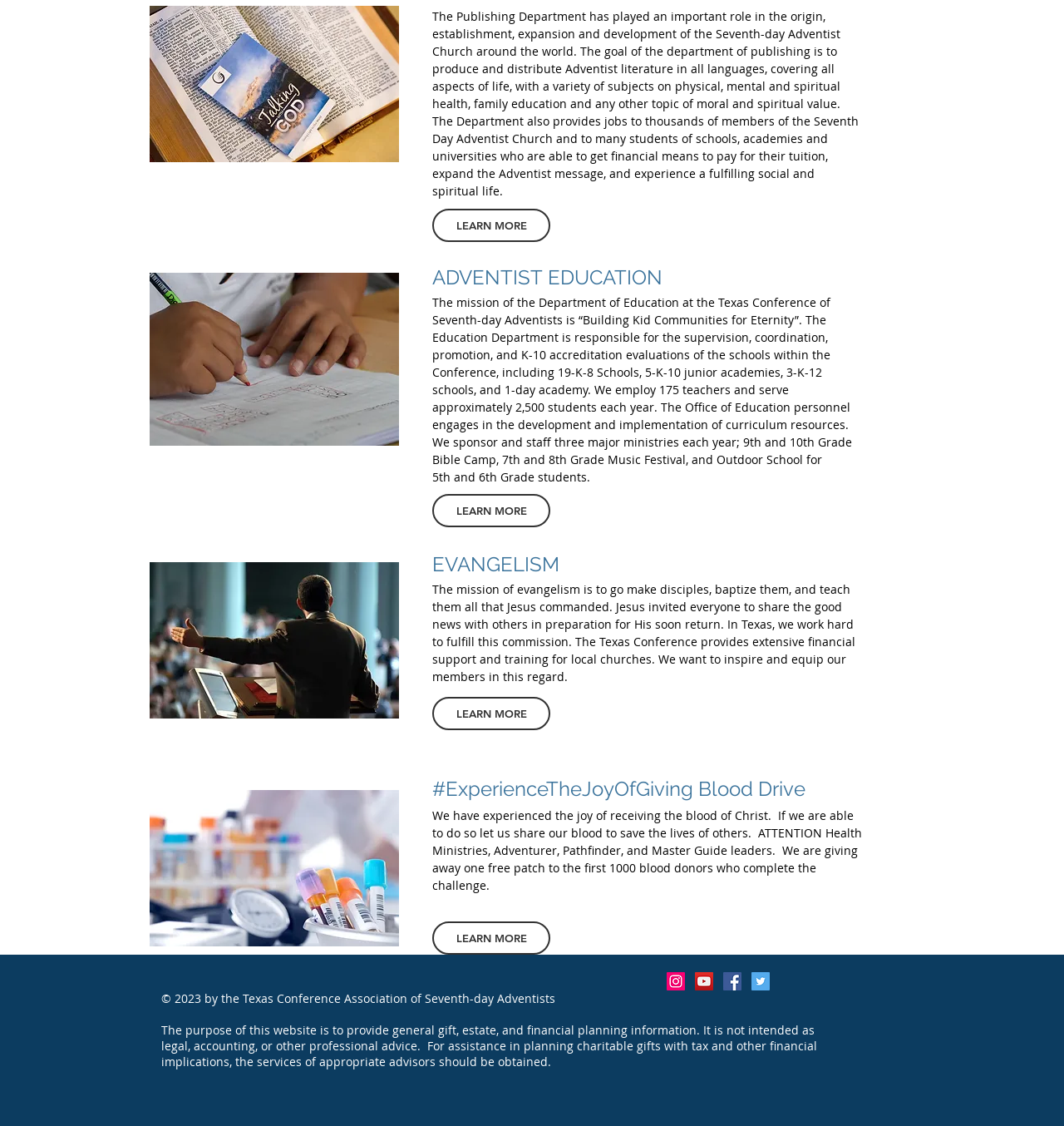Determine the bounding box for the UI element described here: "aria-label="YouTube"".

[0.653, 0.864, 0.67, 0.88]